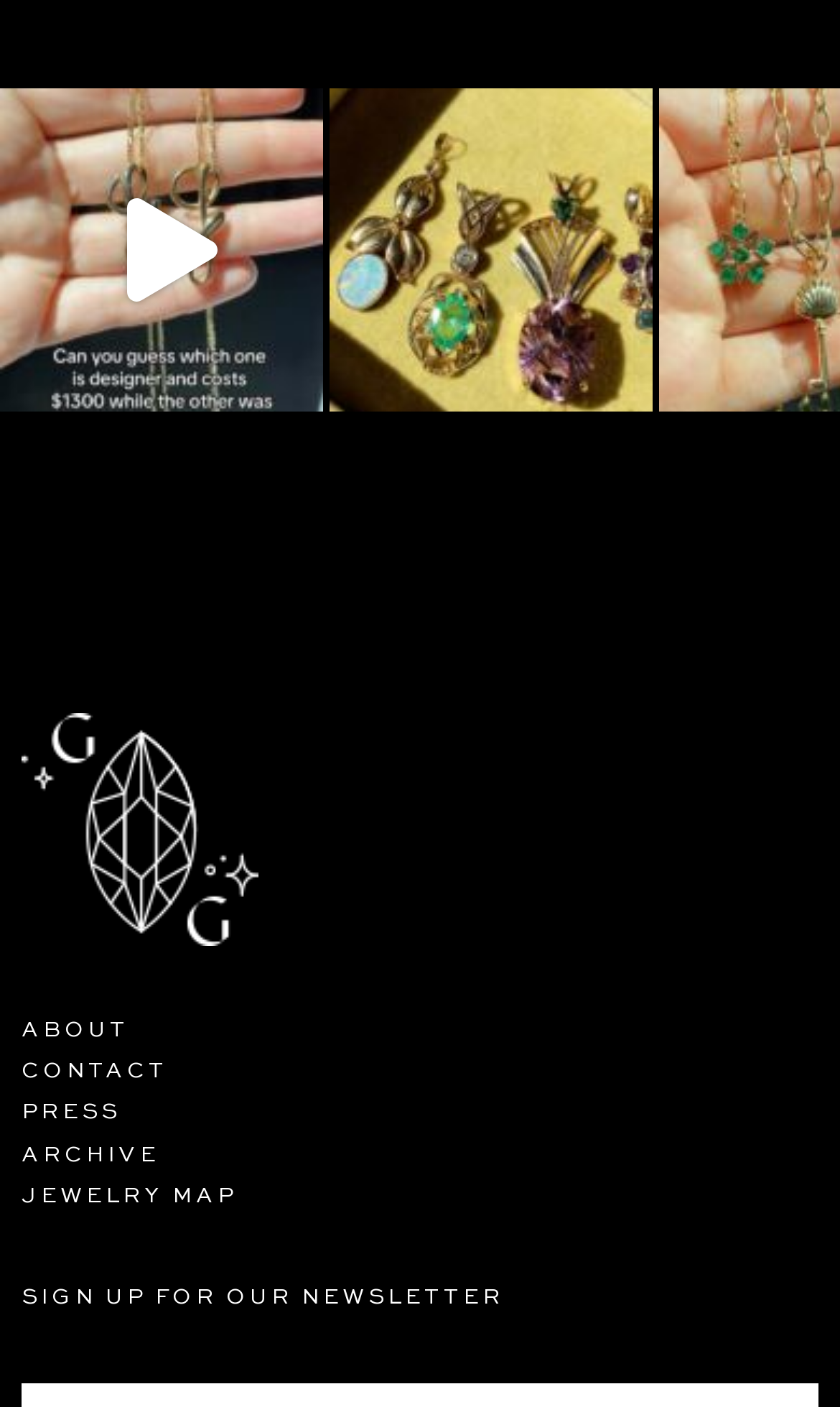Is there an image on the webpage?
Refer to the image and provide a one-word or short phrase answer.

Yes